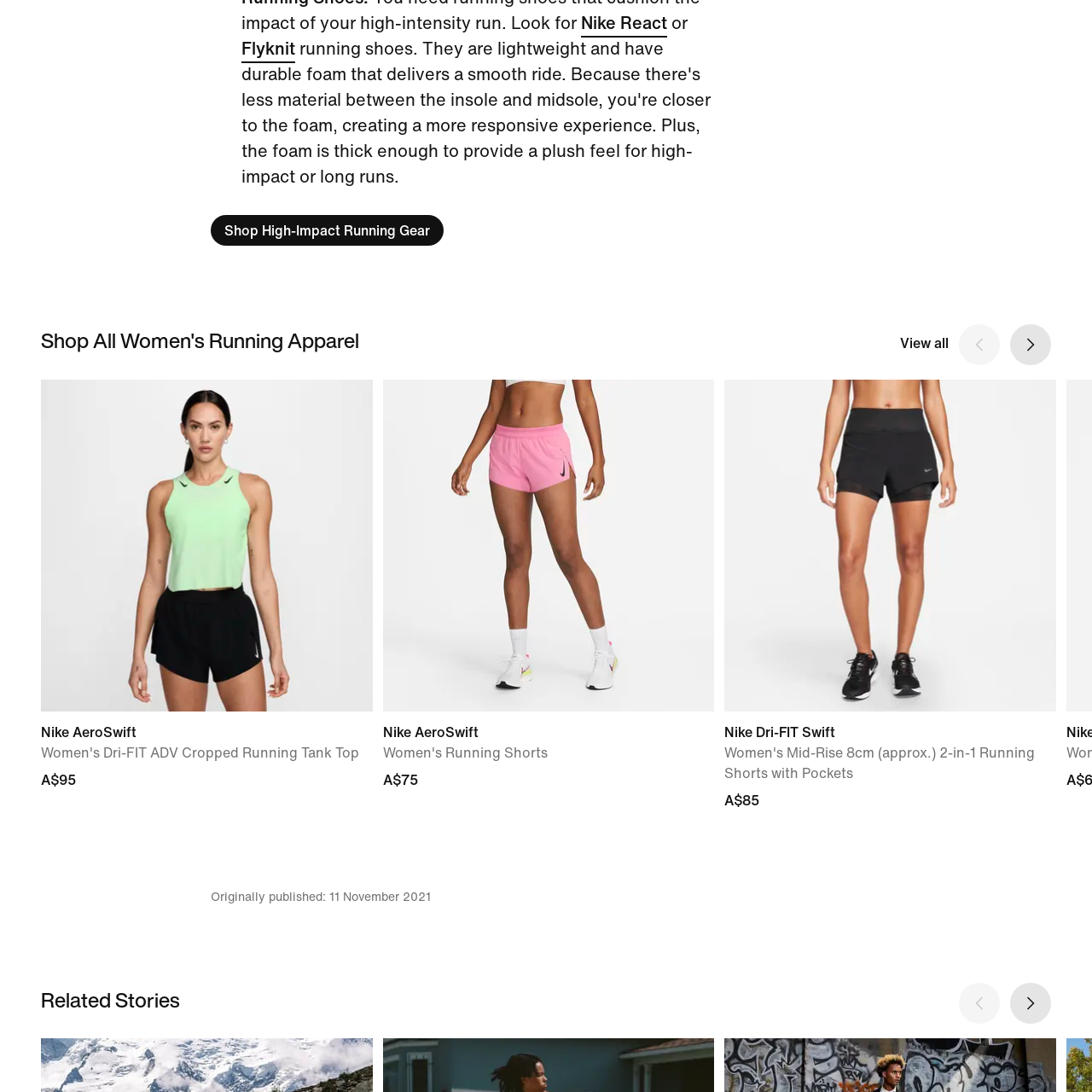What technology is used in the tank top?
Observe the image inside the red-bordered box and offer a detailed answer based on the visual details you find.

The tank top is made from Nike's innovative Dri-FIT technology, which wicks away sweat to keep the wearer dry and focused during high-performance workouts.